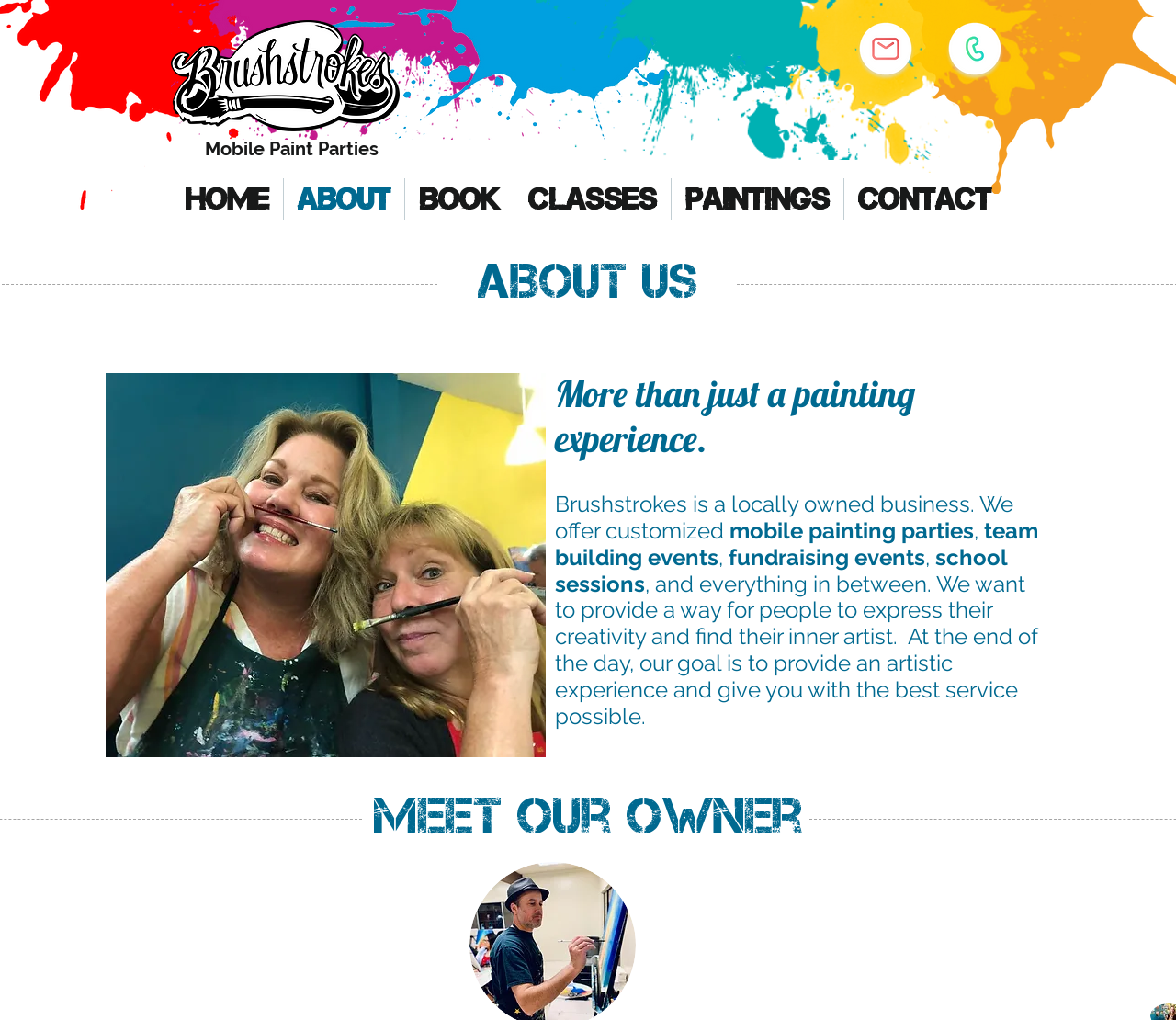What is the location of Brushstrokes? Please answer the question using a single word or phrase based on the image.

Old Town Tustin